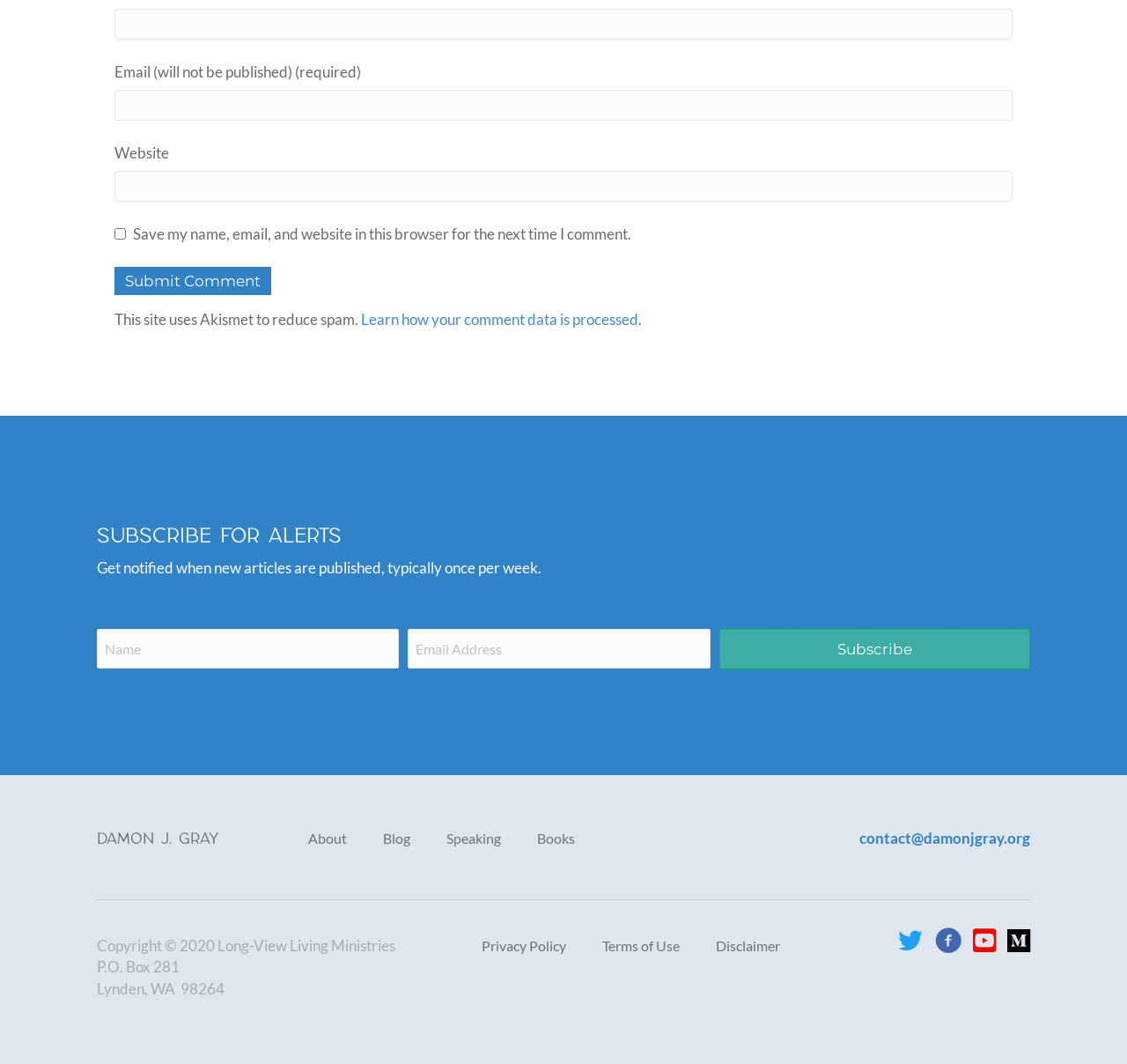Use a single word or phrase to answer this question: 
How many links are there in the navigation menu?

3